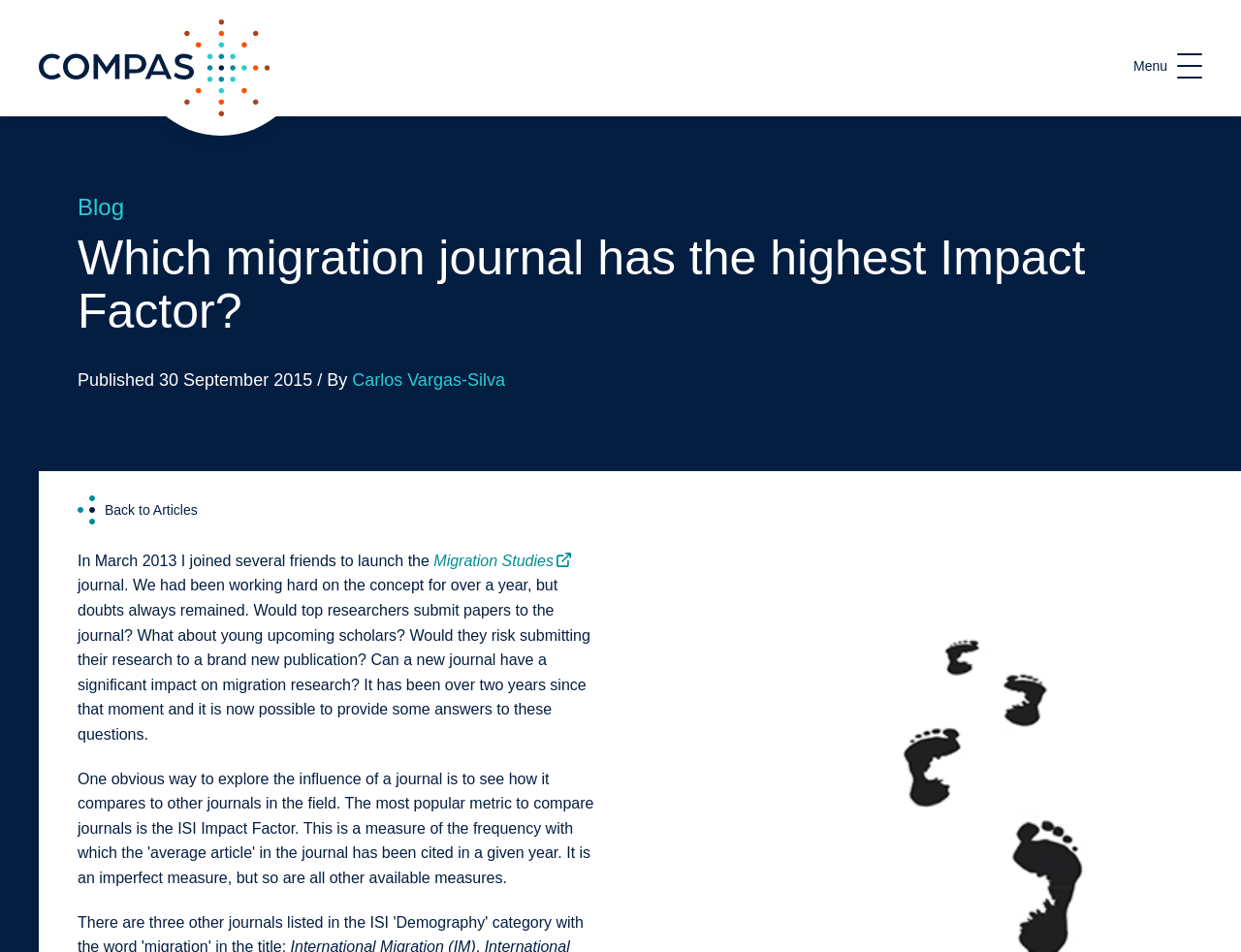What is the link at the top right corner of the webpage?
Utilize the information in the image to give a detailed answer to the question.

The link at the top right corner of the webpage can be found by looking at the button element with the text 'Menu' and the bounding box coordinates [0.913, 0.056, 0.969, 0.082], which indicates that the button is located at the top right corner of the webpage.